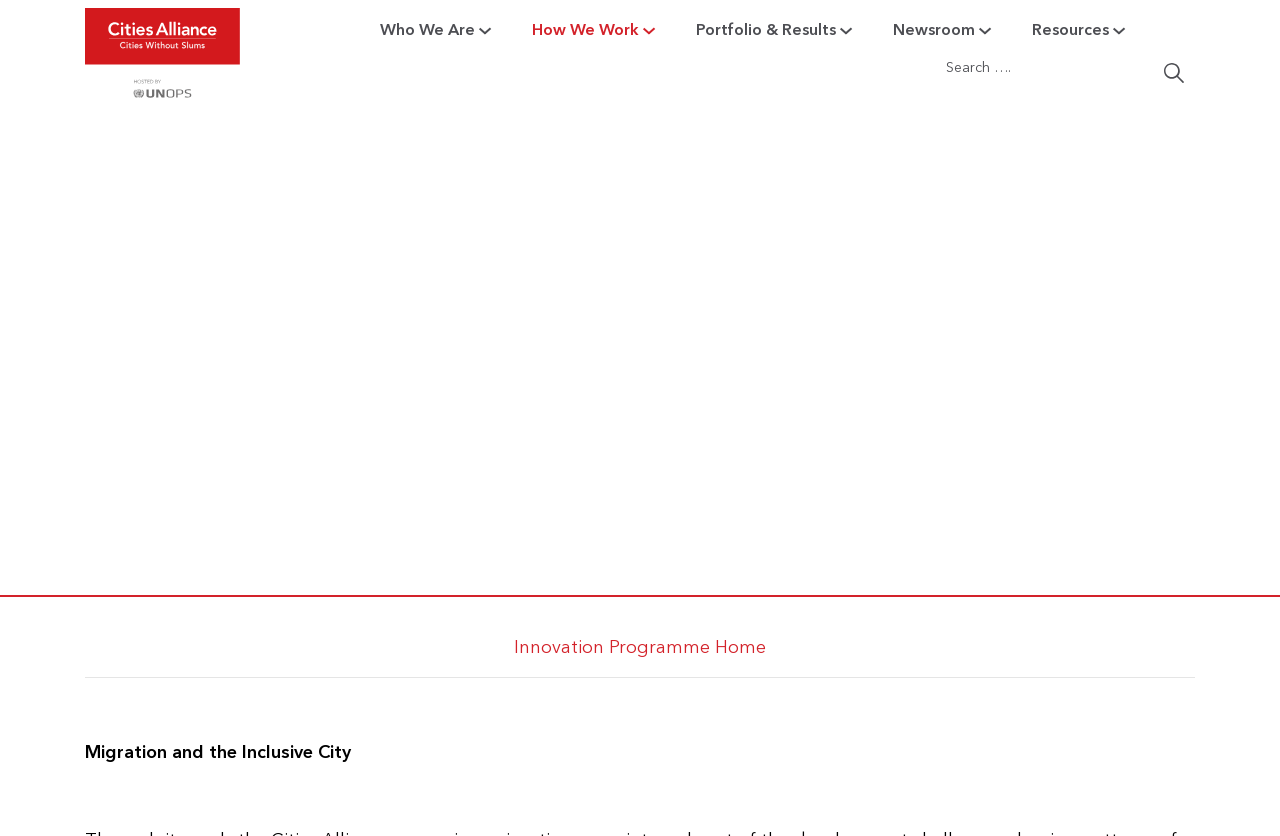Please provide the bounding box coordinates for the element that needs to be clicked to perform the following instruction: "learn about who we are". The coordinates should be given as four float numbers between 0 and 1, i.e., [left, top, right, bottom].

[0.289, 0.042, 0.389, 0.085]